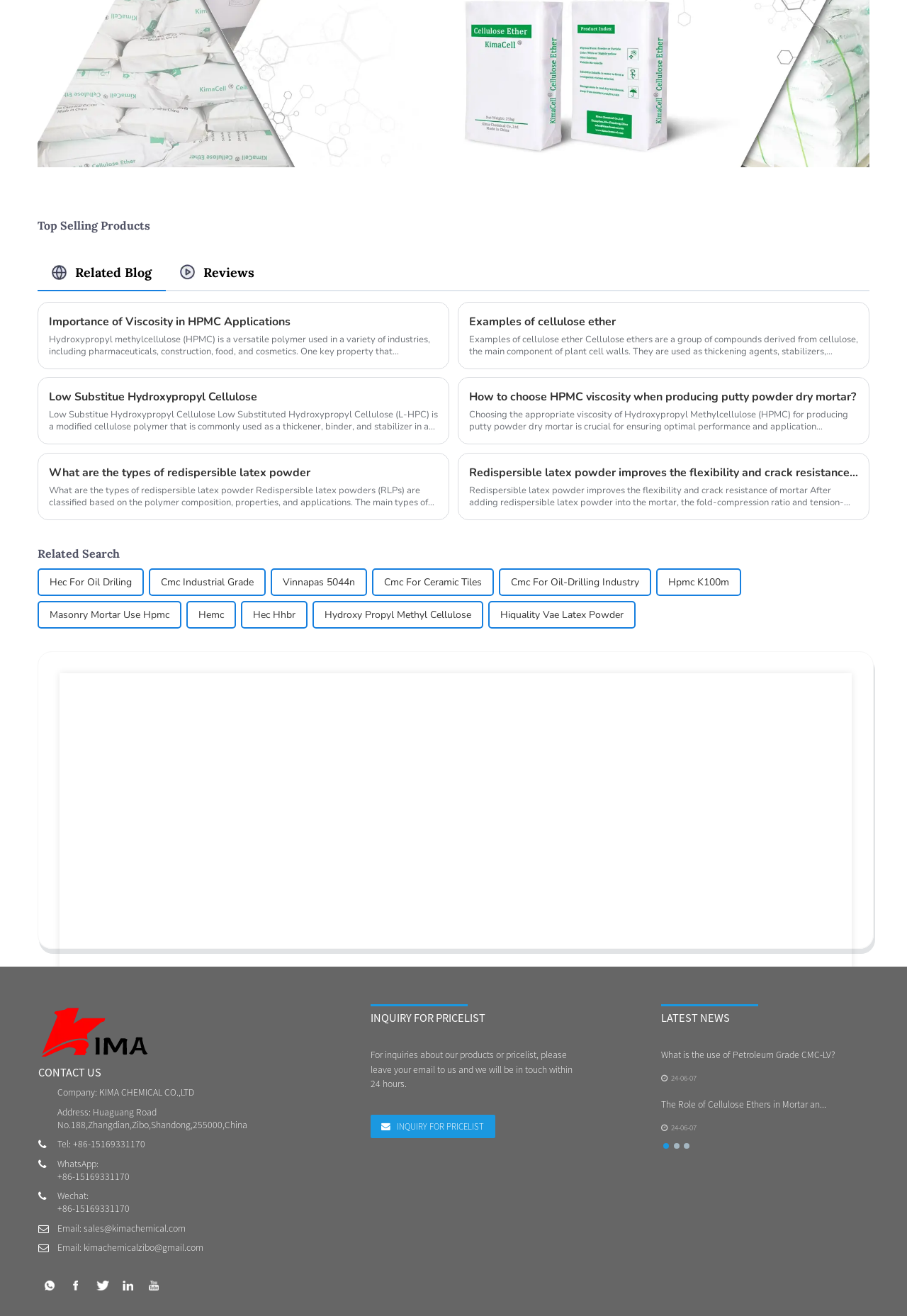Extract the bounding box coordinates of the UI element described by: "Cmc Industrial Grade". The coordinates should include four float numbers ranging from 0 to 1, e.g., [left, top, right, bottom].

[0.177, 0.433, 0.28, 0.452]